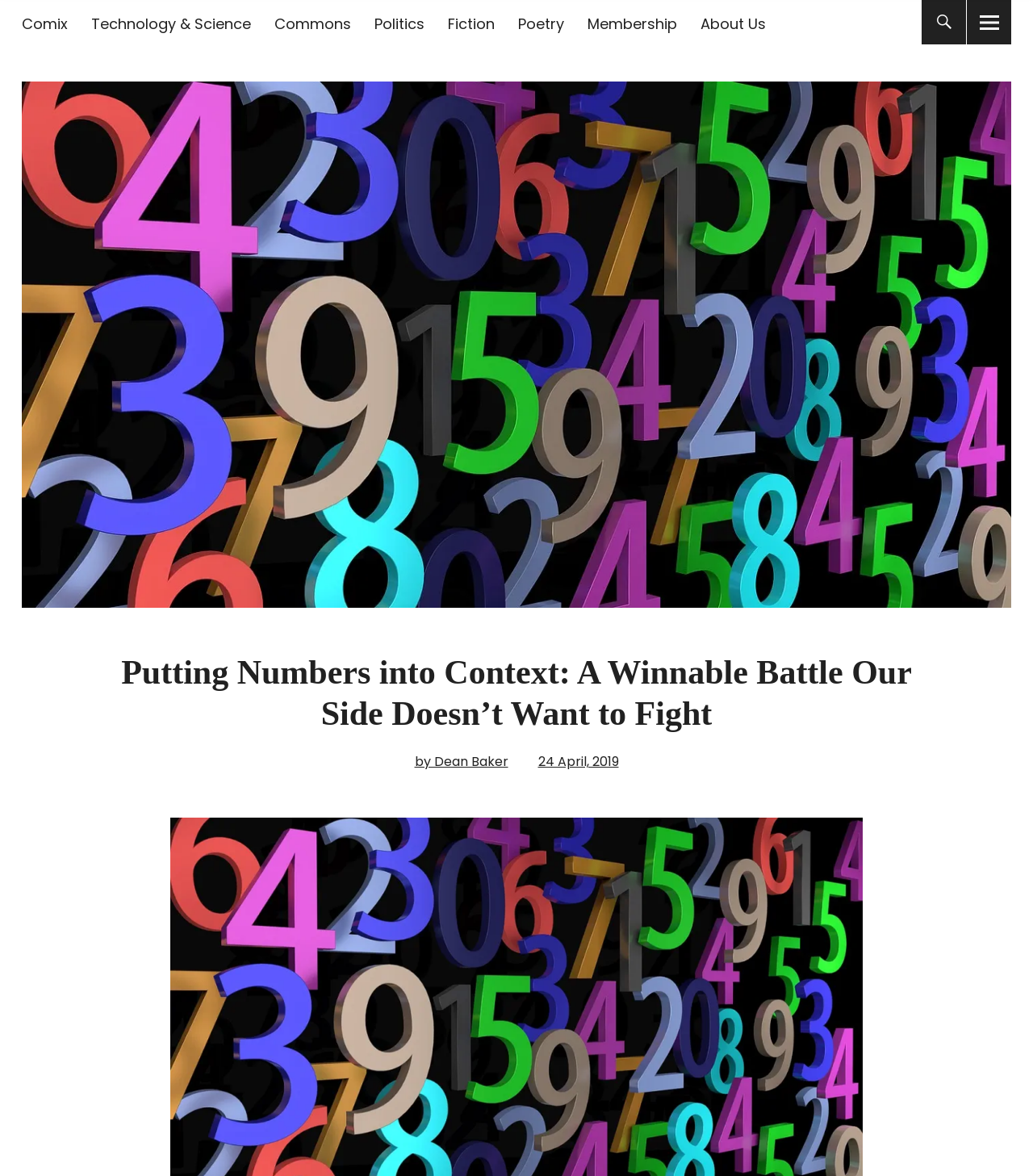What is the name of the publication?
Using the image provided, answer with just one word or phrase.

The Seattle Star